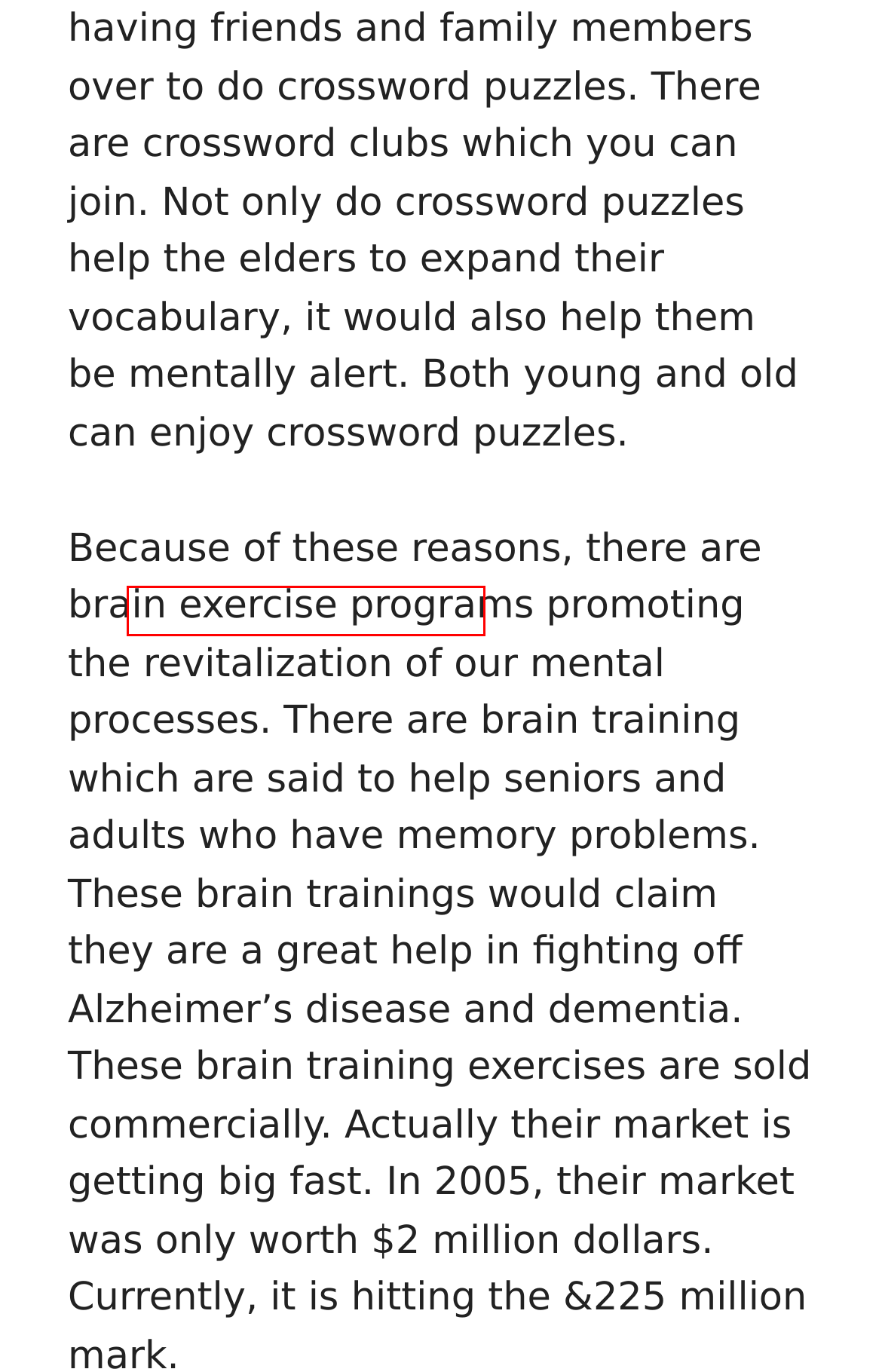Review the screenshot of a webpage that includes a red bounding box. Choose the webpage description that best matches the new webpage displayed after clicking the element within the bounding box. Here are the candidates:
A. Crossword Puzzle:  You Think You Already Know – In.My
B. How to Love Yourself – In.My
C. What You need To Know About Gilbert’s Disease – In.My
D. Crossword Puzzles – In.My
E. Using Positive Affirmations to Combat Stress – In.My
F. editor – In.My
G. Cryptic Crosswords, a Unique Type – In.My
H. Are You Overly Stressed Out? – In.My

A